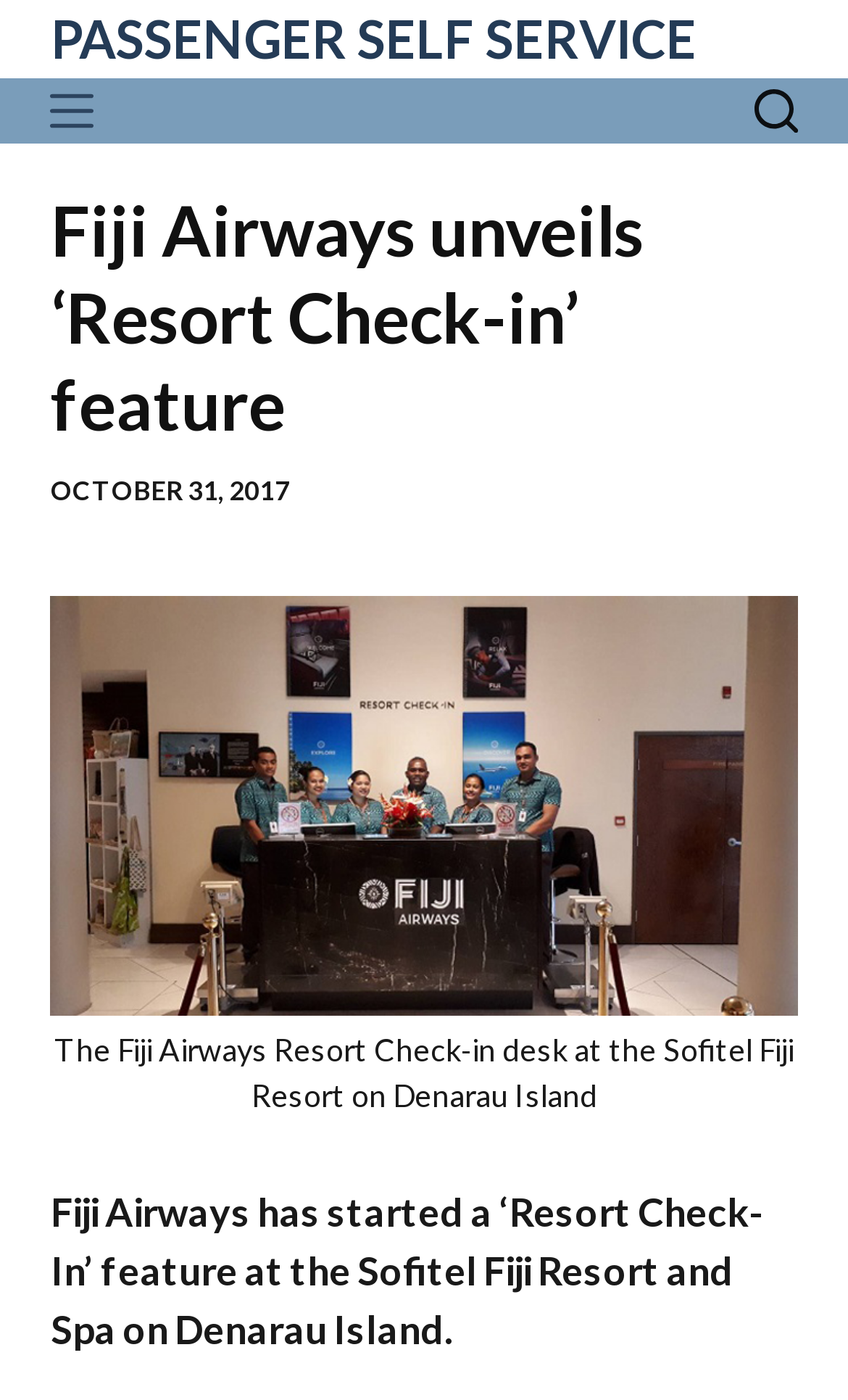Please identify the bounding box coordinates of the element's region that needs to be clicked to fulfill the following instruction: "Click the 'NEWS' menu item". The bounding box coordinates should consist of four float numbers between 0 and 1, i.e., [left, top, right, bottom].

[0.028, 0.642, 0.213, 0.675]